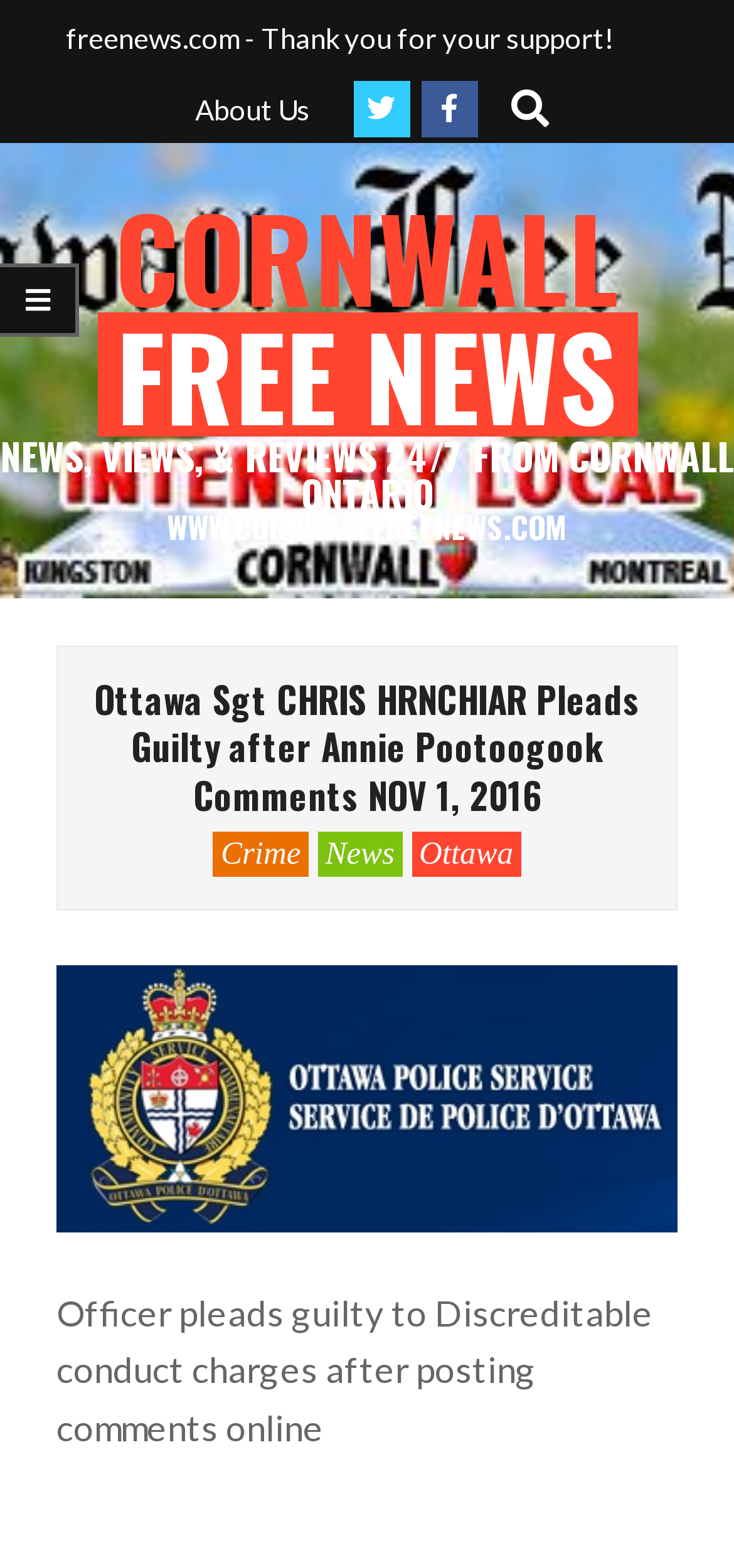What is the website's name?
Please provide a detailed and thorough answer to the question.

I found the answer by looking at the link at the top of the webpage, which has the text 'CORNWALL FREE NEWS NEWS, VIEWS, & REVIEWS 24/7 FROM CORNWALL ONTARIO WWW.CORNWALLFREENEWS.COM'. This link appears to be the website's name and description.